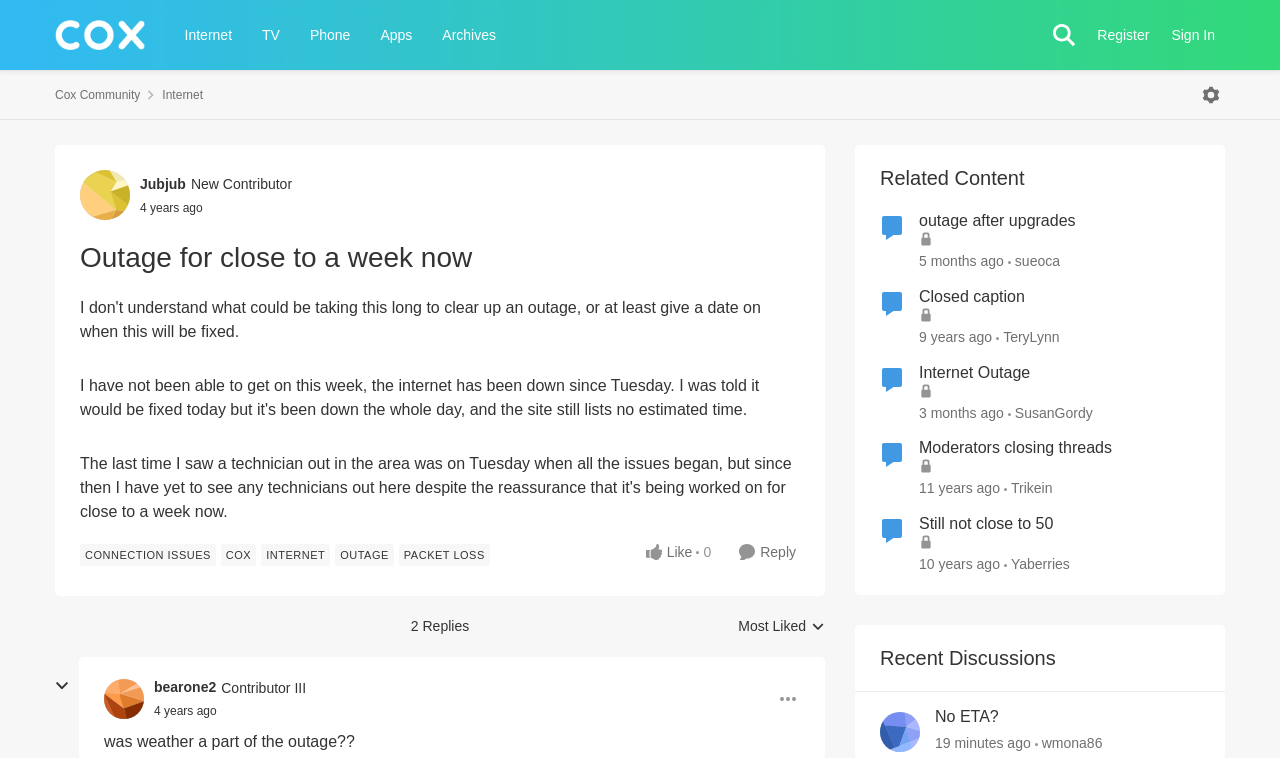Create an elaborate caption that covers all aspects of the webpage.

This webpage appears to be a forum discussion page on the Cox Community website. At the top, there is a brand logo and a navigation menu with links to different sections of the website, including Internet, TV, Phone, and Apps. Below the navigation menu, there is a search button and links to register and sign in.

The main content of the page is a forum discussion thread titled "Outage for close to a week now." The thread is started by a user named Jubjub, who has posted a message expressing frustration about an outage that has been ongoing for close to a week. The post includes tags such as "connection issues," "Cox," "internet," "outage," and "packet loss."

Below the original post, there are several replies from other users, including bearone2, who has posted a response to the original message. The replies are sorted by most liked, and there are buttons to like, reply, and collapse the replies.

On the right side of the page, there is a section titled "Related Content" that lists several other forum threads related to outages and internet issues. Each thread is represented by a title, a link to the thread, and the author's name and posting date.

Overall, the webpage appears to be a discussion forum where users can share their experiences and ask questions about outages and other issues related to Cox's services.